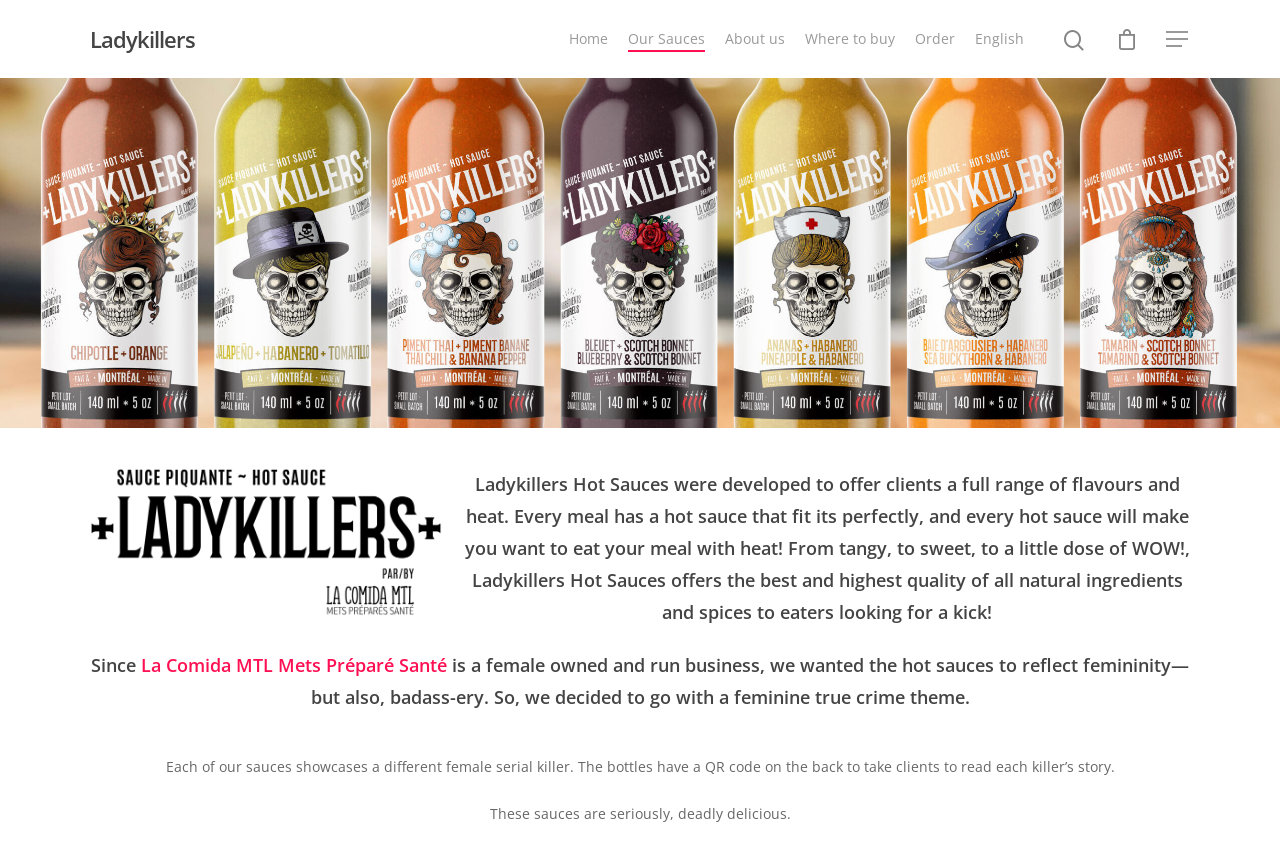Please identify the bounding box coordinates of where to click in order to follow the instruction: "Search for a keyword".

[0.135, 0.181, 0.865, 0.282]